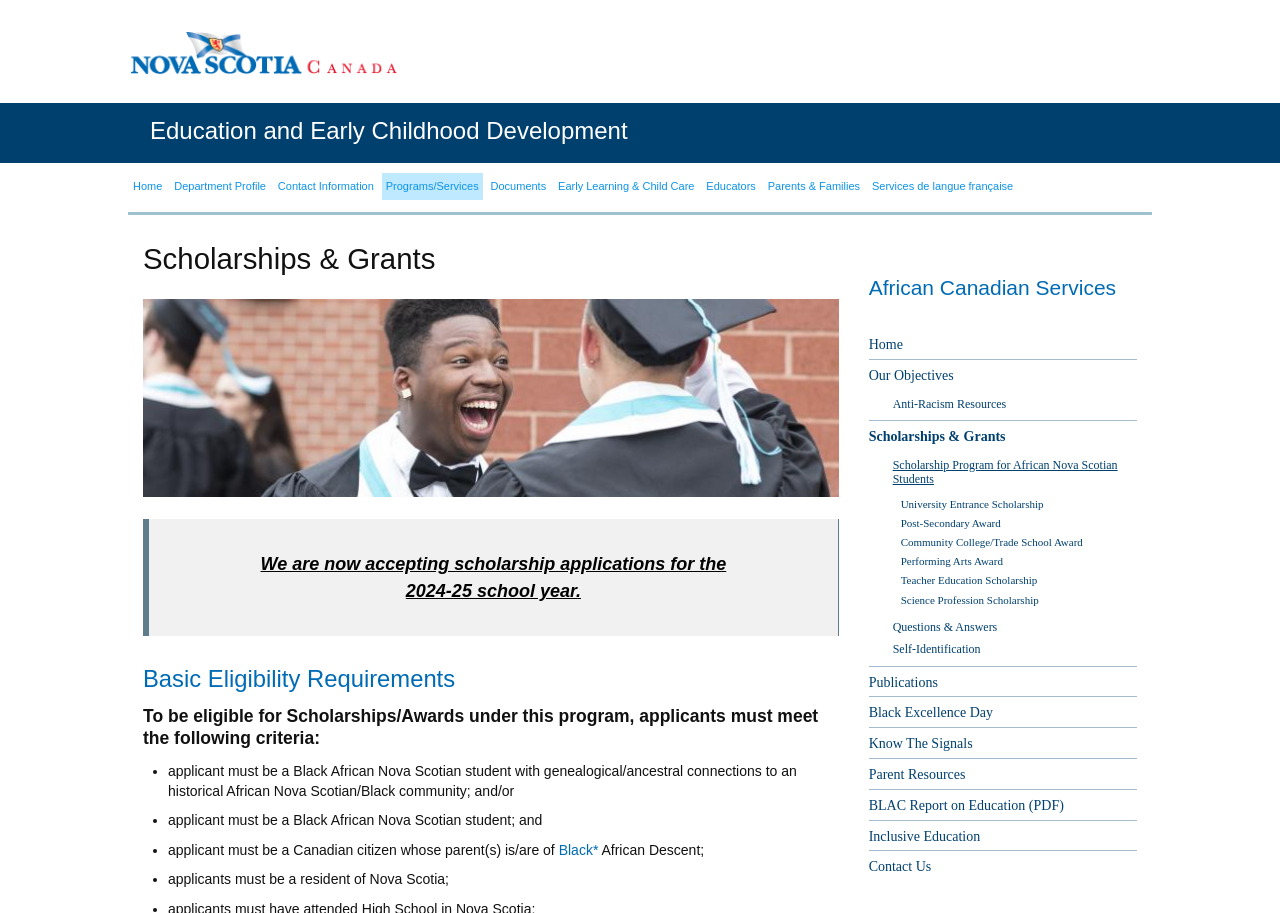How many types of awards are listed under the 'Scholarships & Grants' section?
Use the information from the image to give a detailed answer to the question.

Under the 'Scholarships & Grants' section, there are 7 types of awards listed, including University Entrance Scholarship, Post-Secondary Award, Community College/Trade School Award, Performing Arts Award, Teacher Education Scholarship, Science Profession Scholarship, and others.